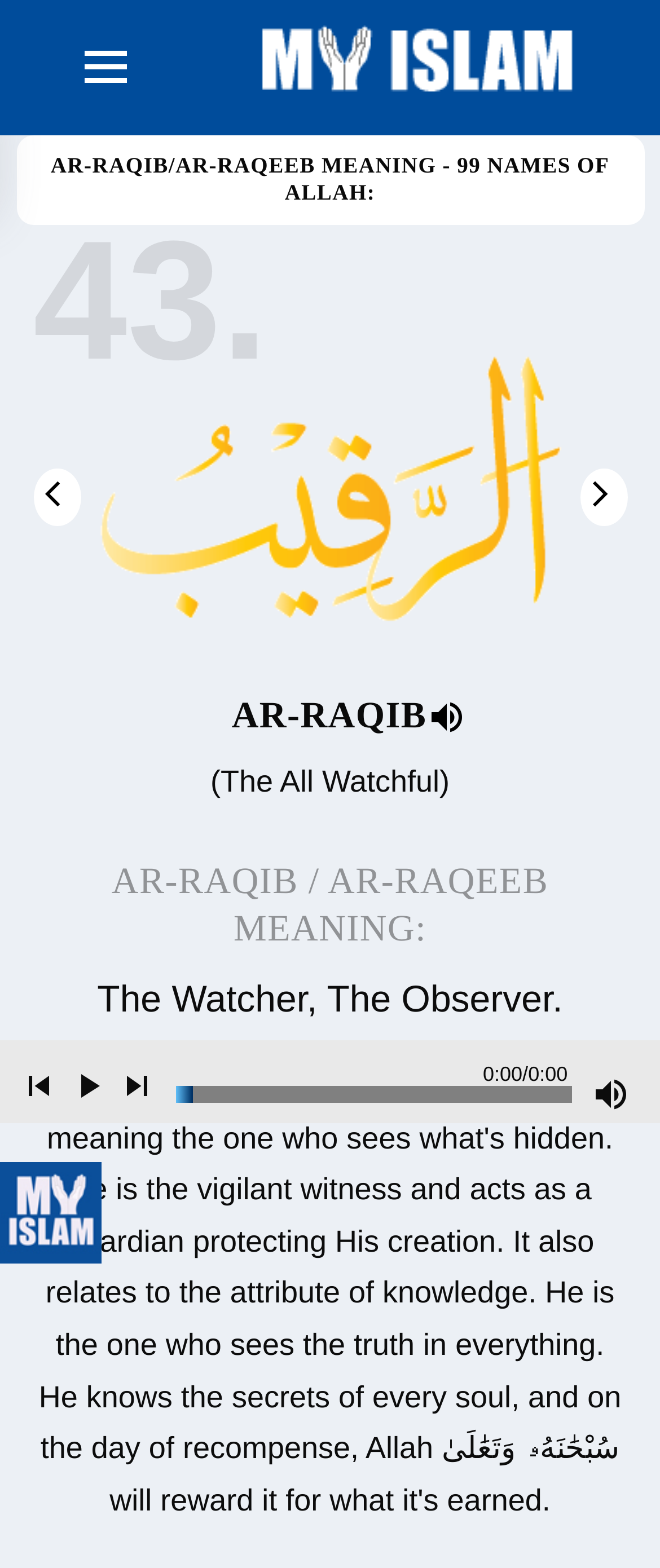What is the navigation button above the Arabic text calligraphy?
With the help of the image, please provide a detailed response to the question.

By analyzing the bounding box coordinates, it can be seen that the link 'arrow_back_ios' is located above the image 'Ar-Raqib Arabic Text Calligraphy', indicating that it is a navigation button.